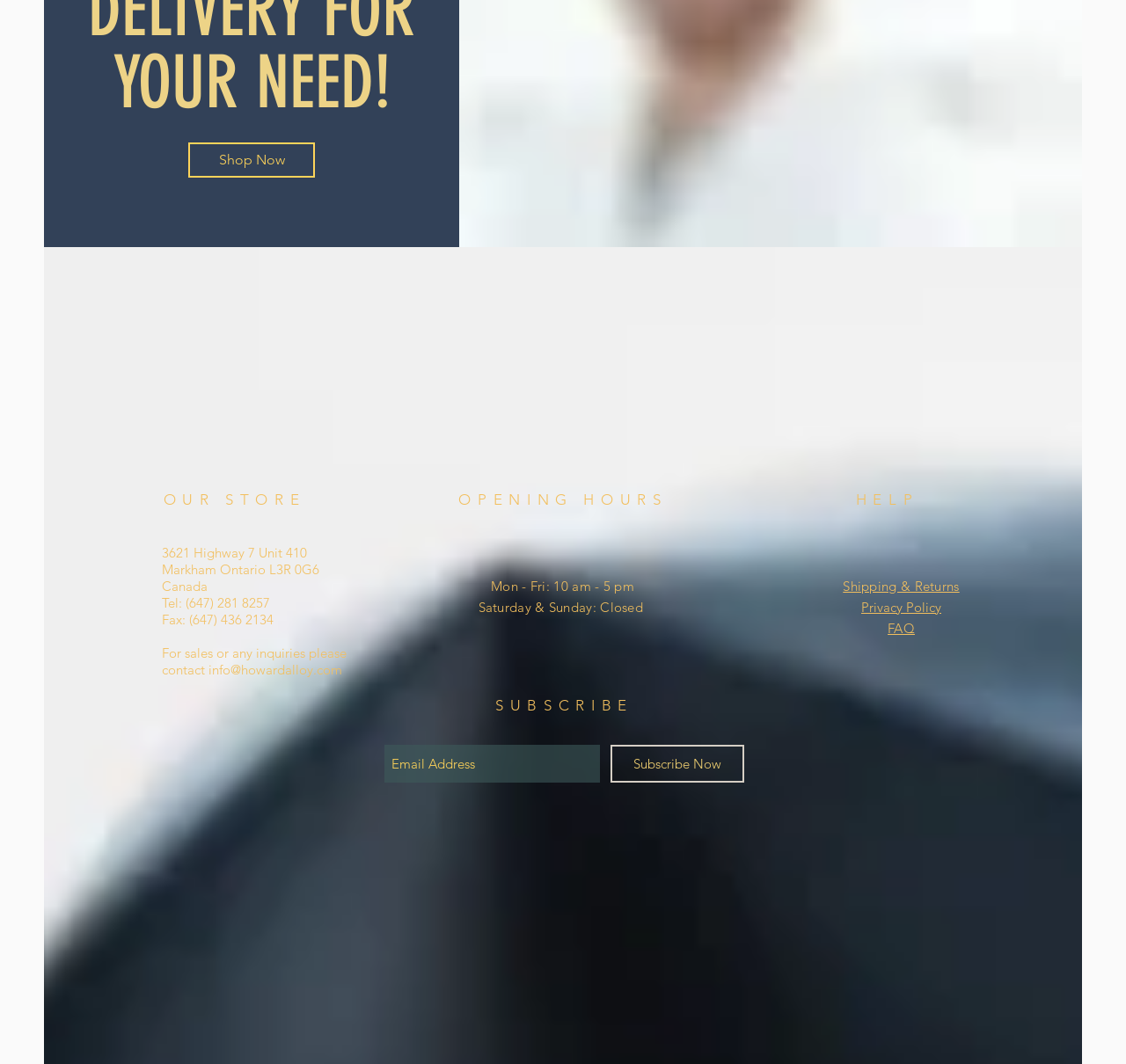What is the store's location?
Please ensure your answer is as detailed and informative as possible.

I found the store's location by looking at the contact information section, where it lists the address as '3621 Highway 7 Unit 410, Markham Ontario L3R 0G6, Canada'.